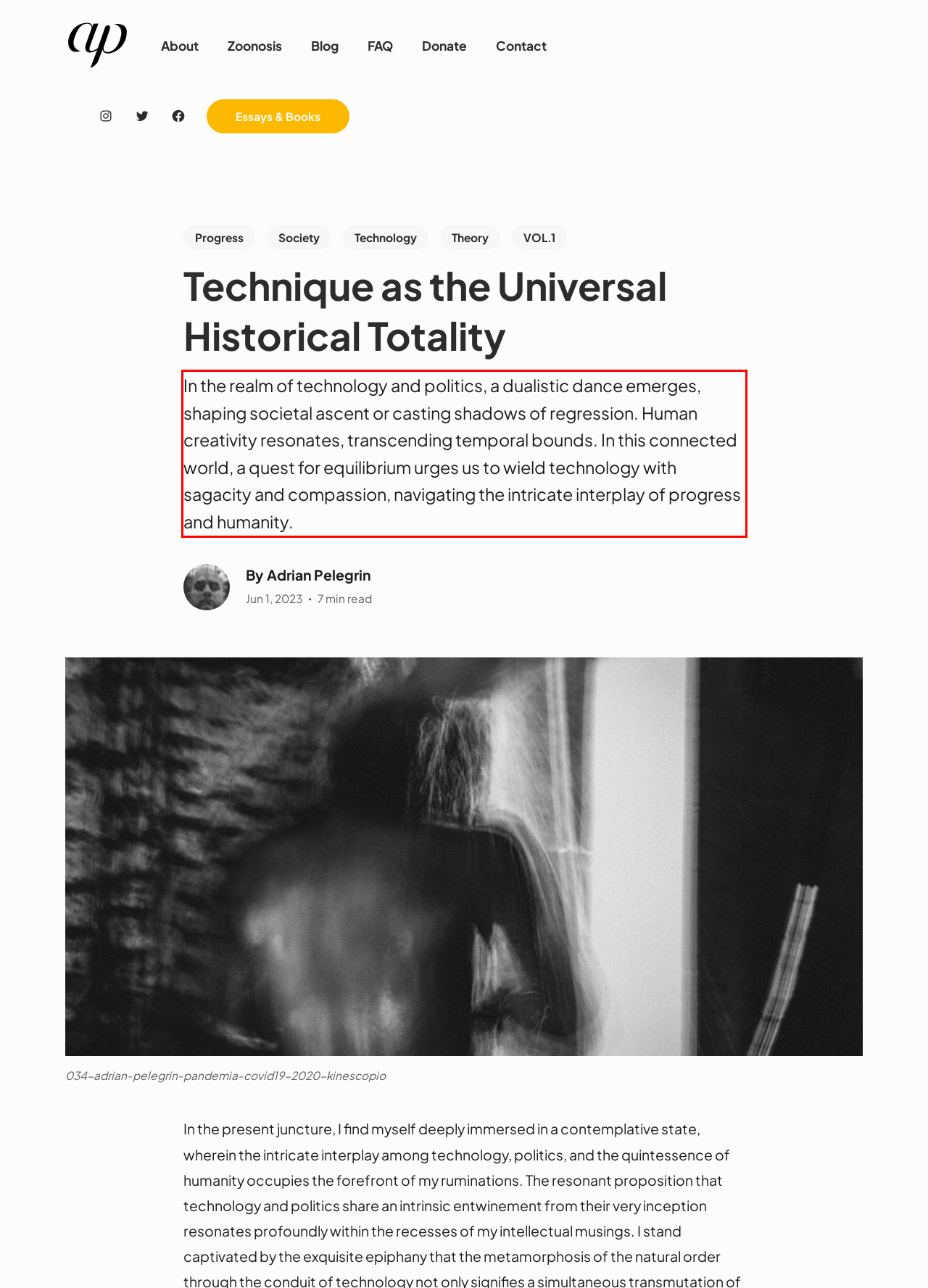Given a webpage screenshot, locate the red bounding box and extract the text content found inside it.

In the realm of technology and politics, a dualistic dance emerges, shaping societal ascent or casting shadows of regression. Human creativity resonates, transcending temporal bounds. In this connected world, a quest for equilibrium urges us to wield technology with sagacity and compassion, navigating the intricate interplay of progress and humanity.